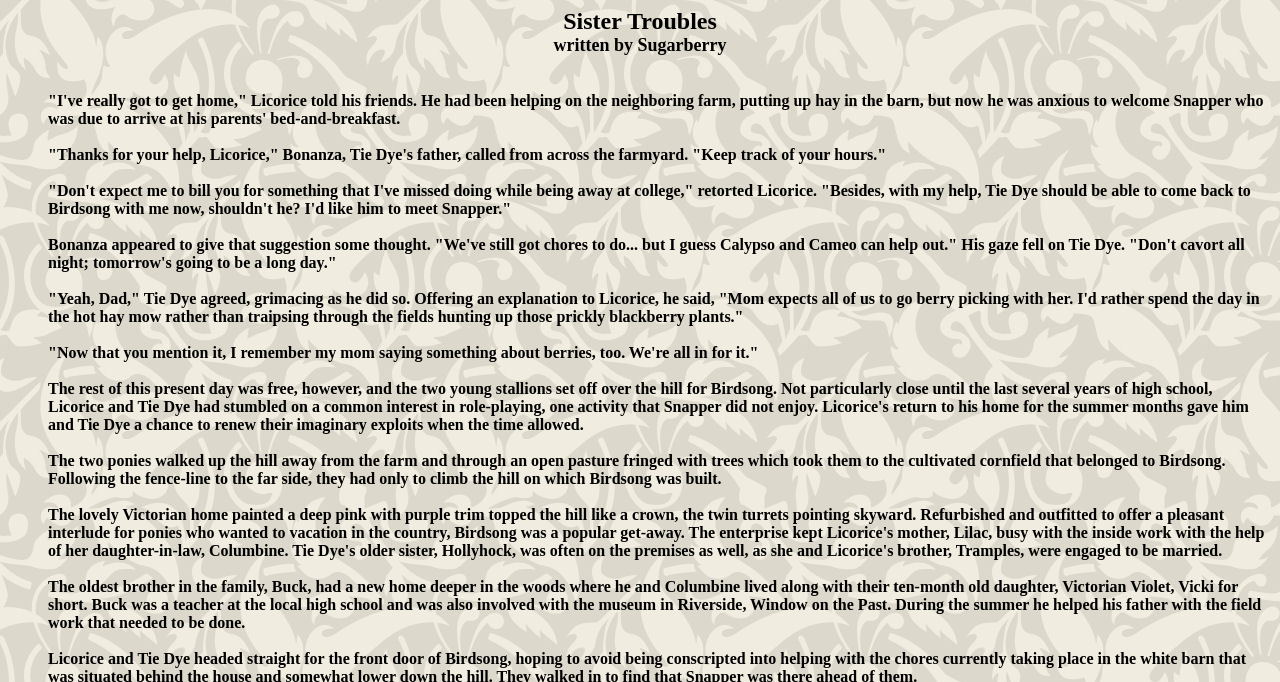What is Tie Dye's father's name?
Based on the visual information, provide a detailed and comprehensive answer.

In the conversation, Tie Dye's father is referred to as Bonanza, who is talking to Licorice about helping with chores.